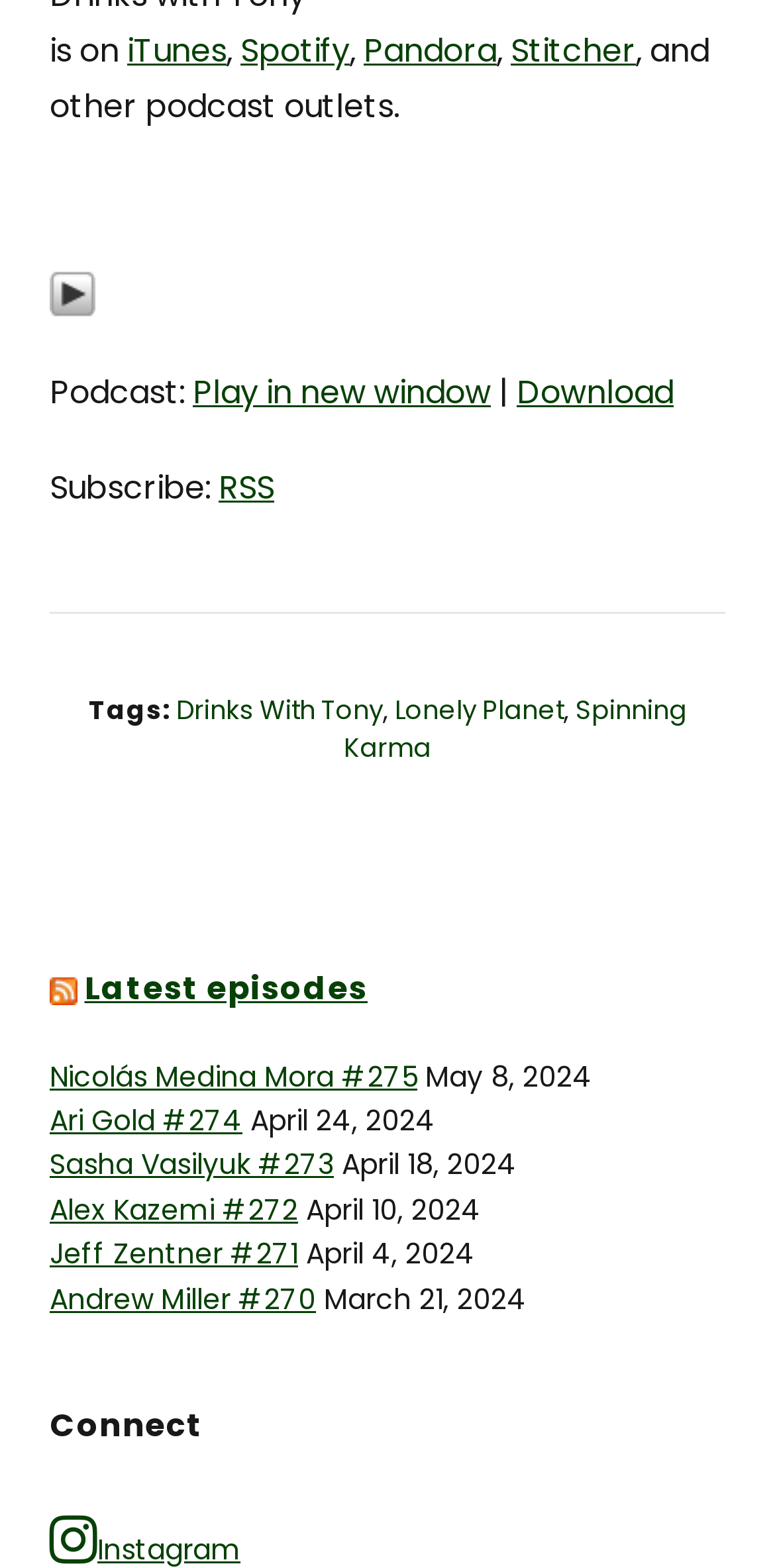Determine the bounding box coordinates for the UI element described. Format the coordinates as (top-left x, top-left y, bottom-right x, bottom-right y) and ensure all values are between 0 and 1. Element description: Nicolás Medina Mora #275

[0.064, 0.673, 0.538, 0.699]